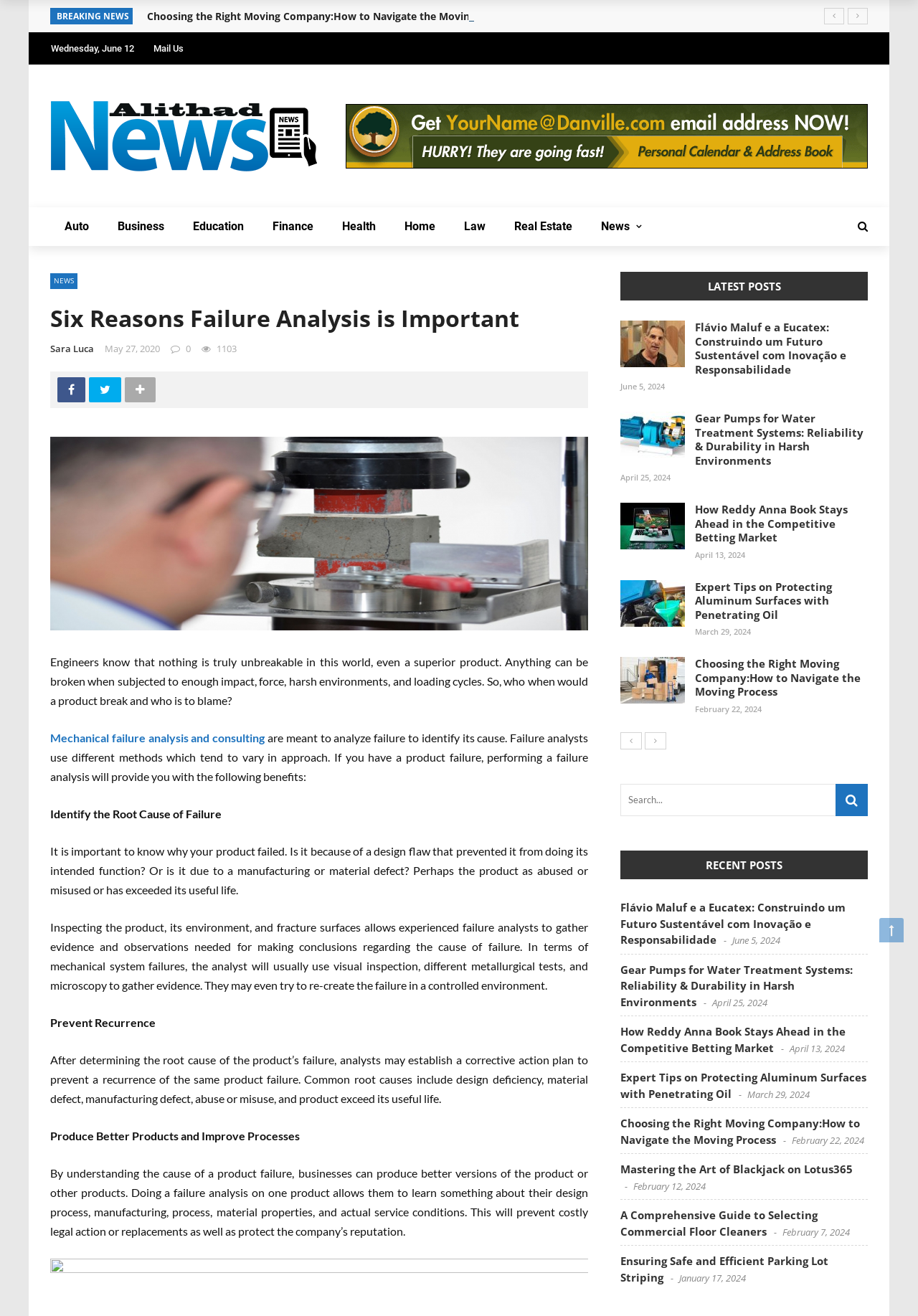What is the benefit of performing a failure analysis?
Using the visual information, answer the question in a single word or phrase.

Prevent recurrence